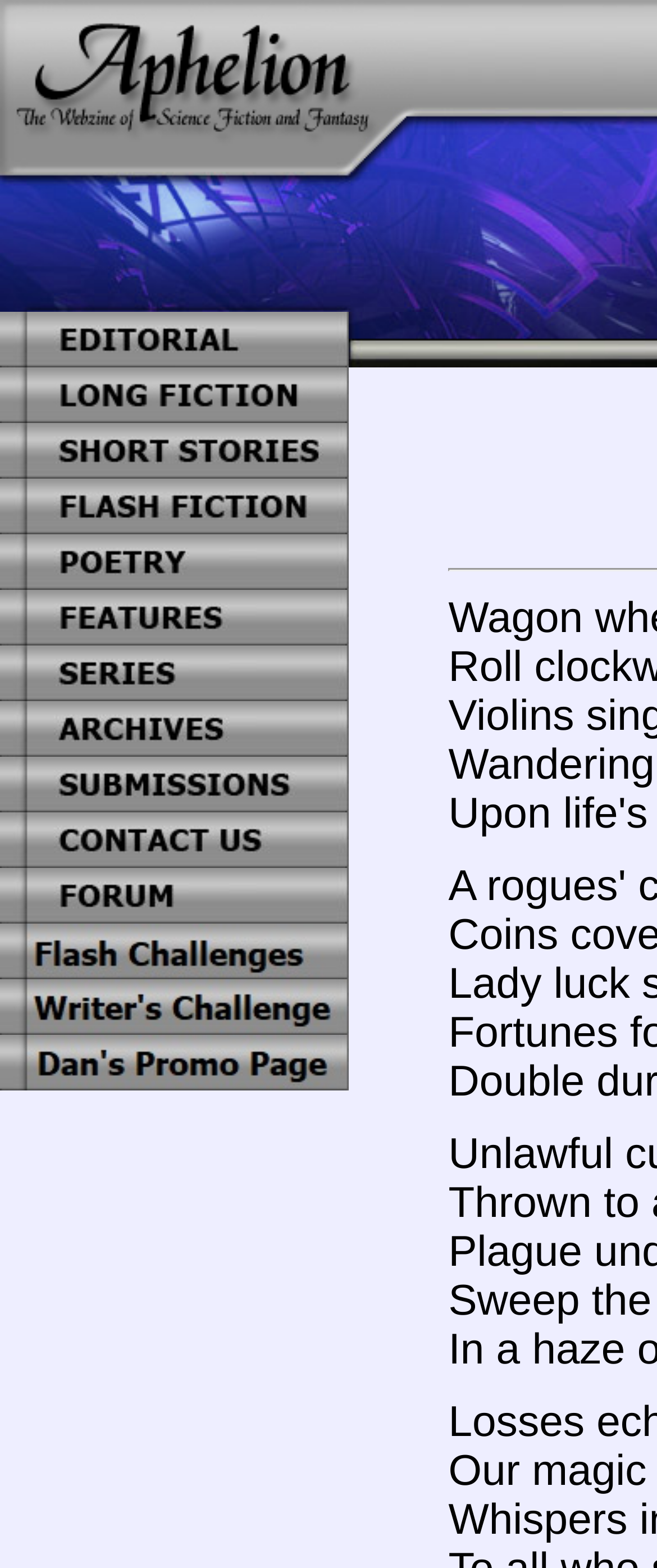Describe the webpage in detail, including text, images, and layout.

This webpage appears to be the main page of a science fiction, fantasy, and horror webzine called Aphelion. At the top, there is a prominent title "Gypsy Graveyard" by Alexis Child. Below the title, there is a table with multiple cells, each containing a link to a different section of the webzine, such as Editorial, Long Fiction and Serials, Short Stories, Flash Fiction, Poetry, Features, Series, Archives, Submission Guidelines, Contact Us, Forum, and Flash Writing Challenge. Each link is accompanied by a small image.

The links are arranged vertically, with the Editorial link at the top and the Flash Writing Challenge link at the bottom. The links are evenly spaced, with a small gap between each one. The images accompanying the links are also evenly spaced and aligned with the corresponding links.

There are no visible paragraphs of text on the page, suggesting that the main content of the webzine is accessed through the links provided. The overall layout is organized and easy to navigate, with clear headings and concise link text.